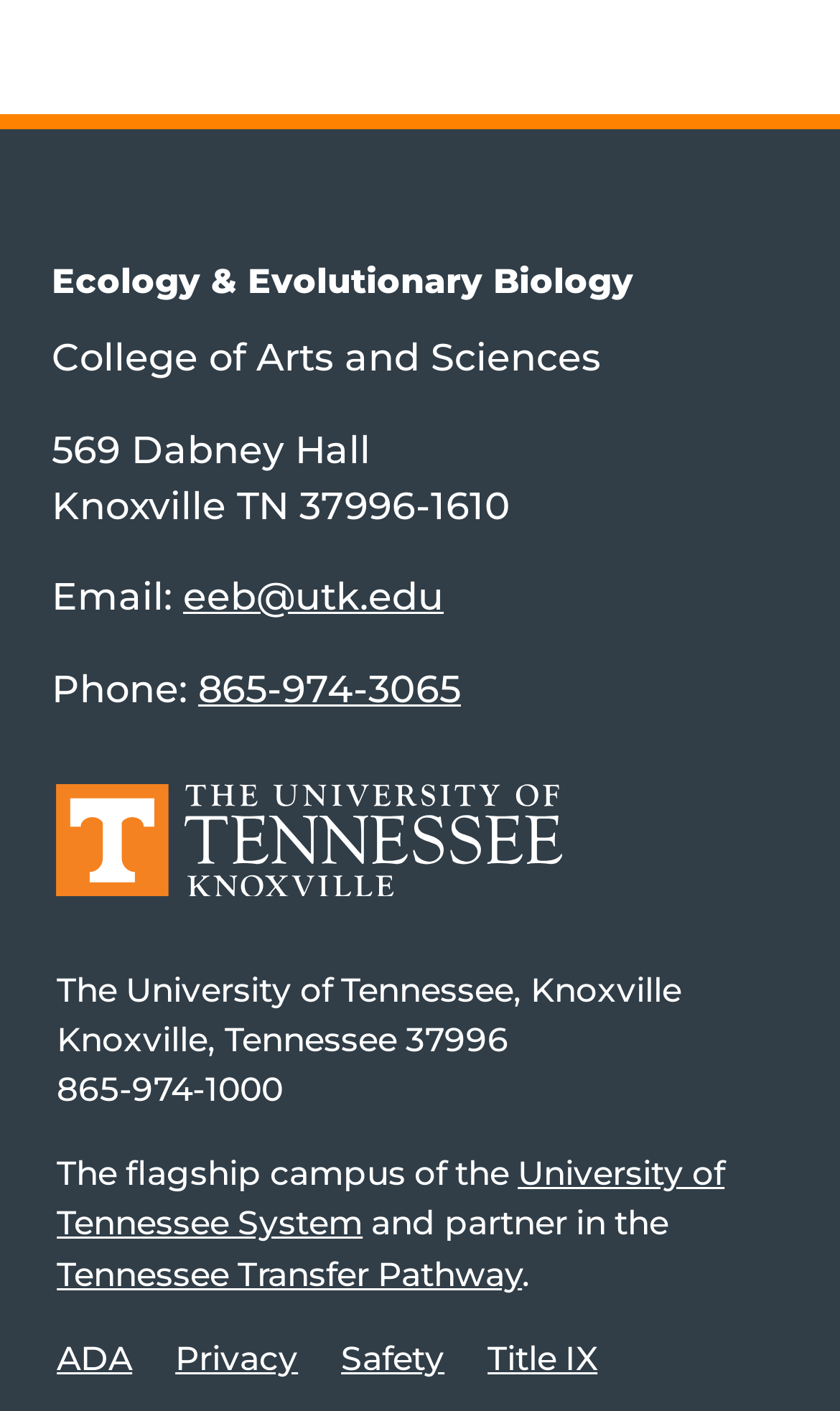Indicate the bounding box coordinates of the element that must be clicked to execute the instruction: "Call the phone number 865-974-3065". The coordinates should be given as four float numbers between 0 and 1, i.e., [left, top, right, bottom].

[0.236, 0.471, 0.549, 0.503]